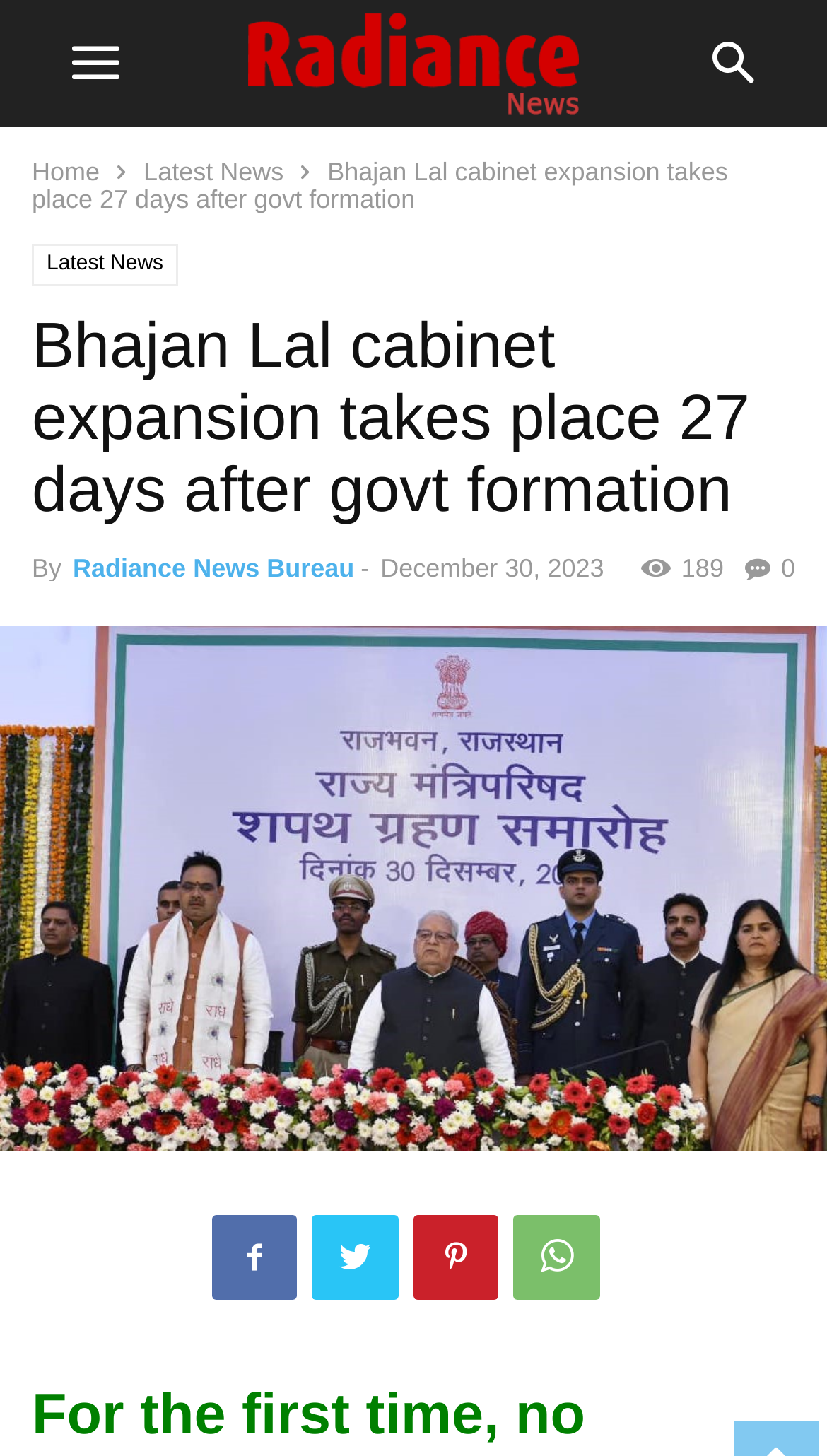Look at the image and answer the question in detail:
How many views does the news article have?

I found the answer by looking at the static text element near the bottom of the webpage, which contains the text '189'.